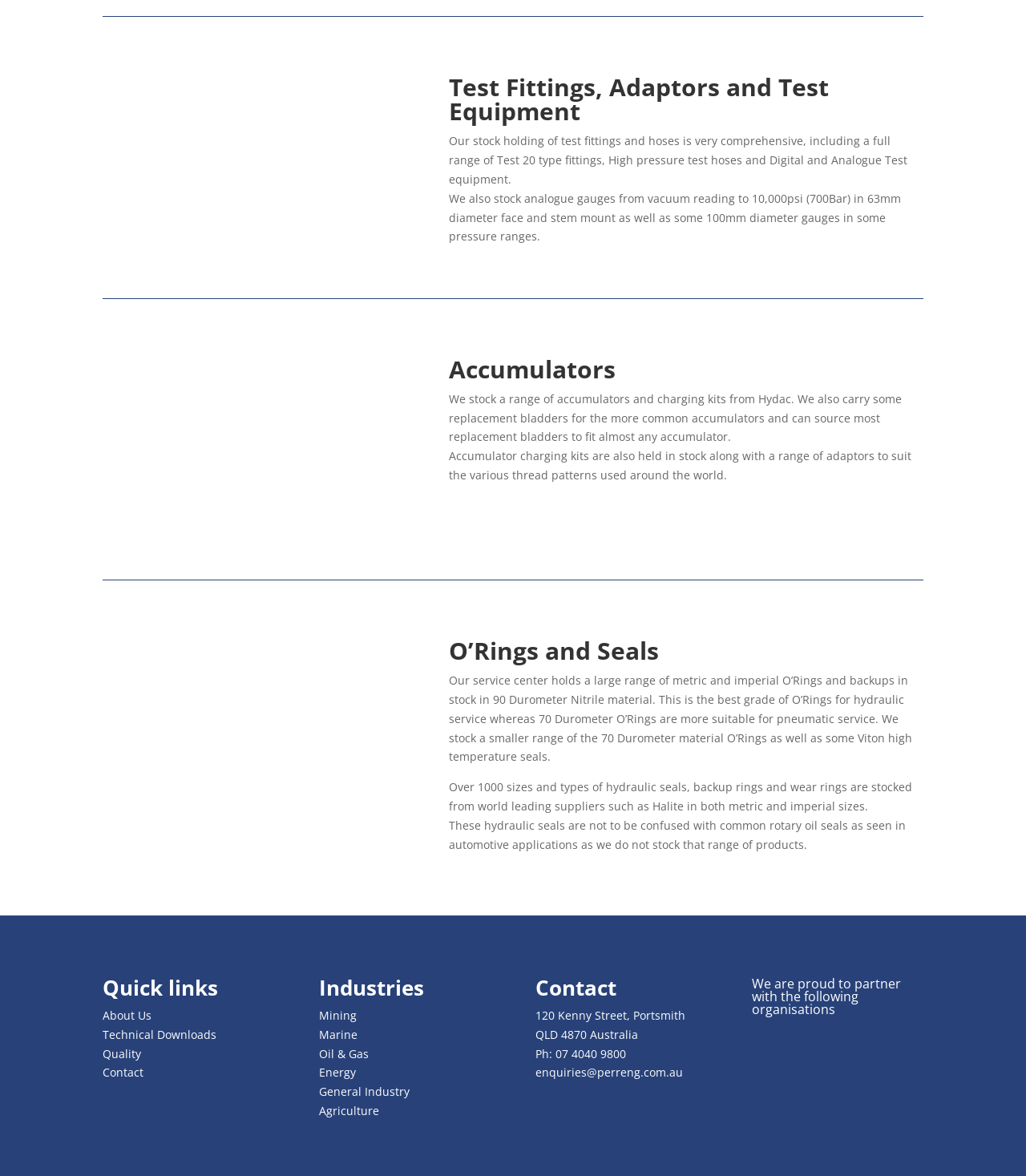Find the bounding box coordinates of the area to click in order to follow the instruction: "Click on 'enquiries@perreng.com.au'".

[0.522, 0.906, 0.666, 0.918]